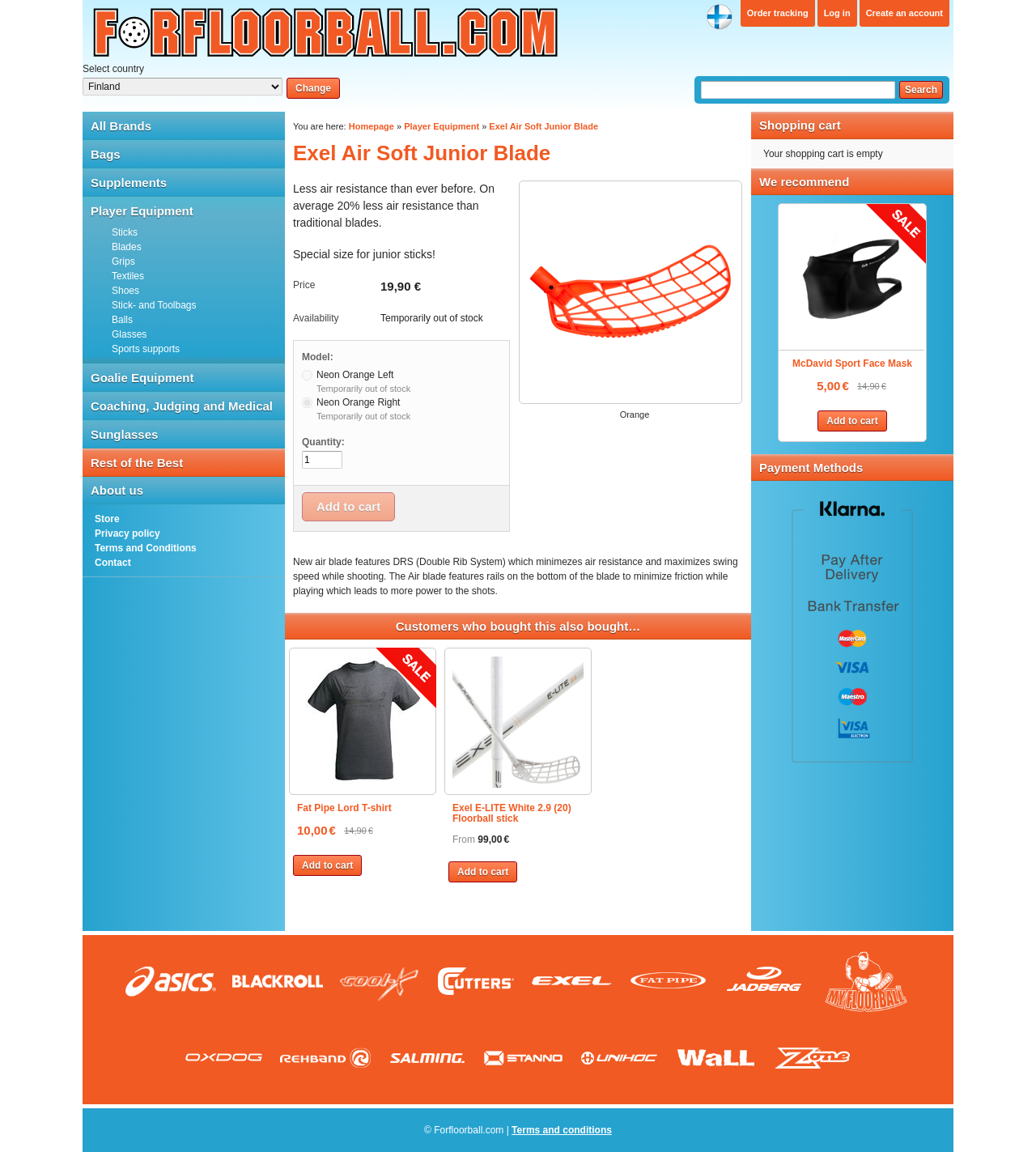Please locate the bounding box coordinates of the element that should be clicked to complete the given instruction: "View Sticks".

[0.108, 0.195, 0.263, 0.208]